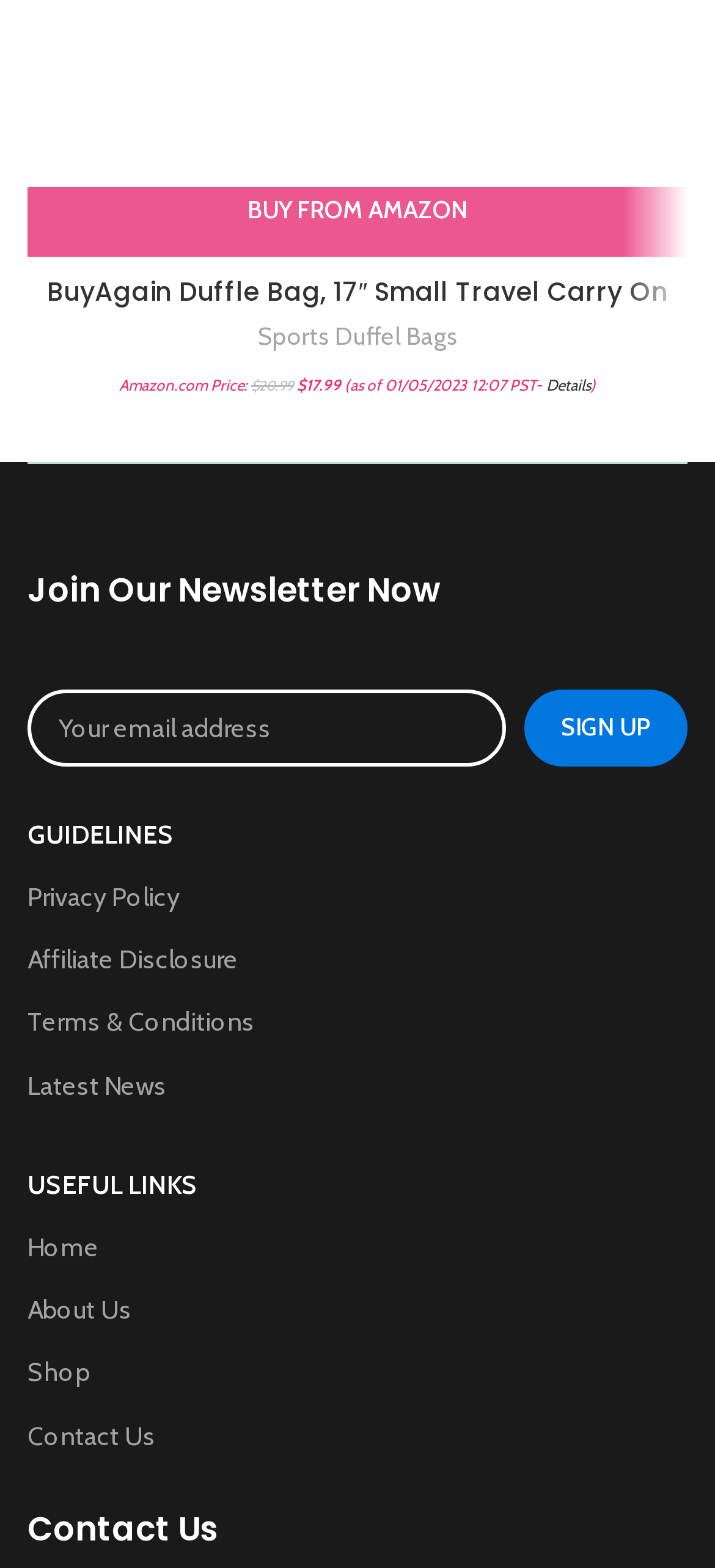Please provide the bounding box coordinates for the element that needs to be clicked to perform the instruction: "Visit the 'Shop' page". The coordinates must consist of four float numbers between 0 and 1, formatted as [left, top, right, bottom].

[0.039, 0.855, 0.962, 0.895]